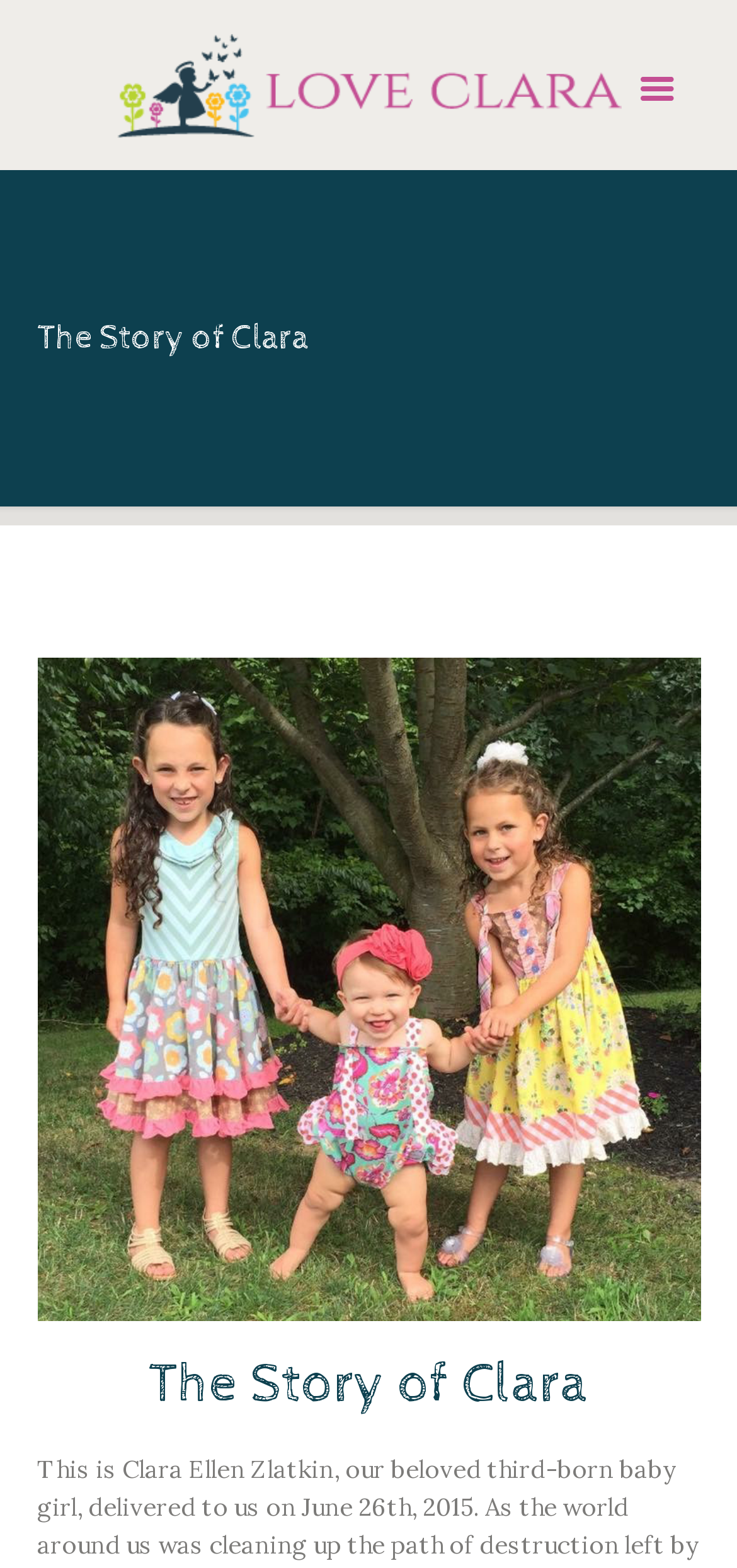Please extract the primary headline from the webpage.

The Story of Clara